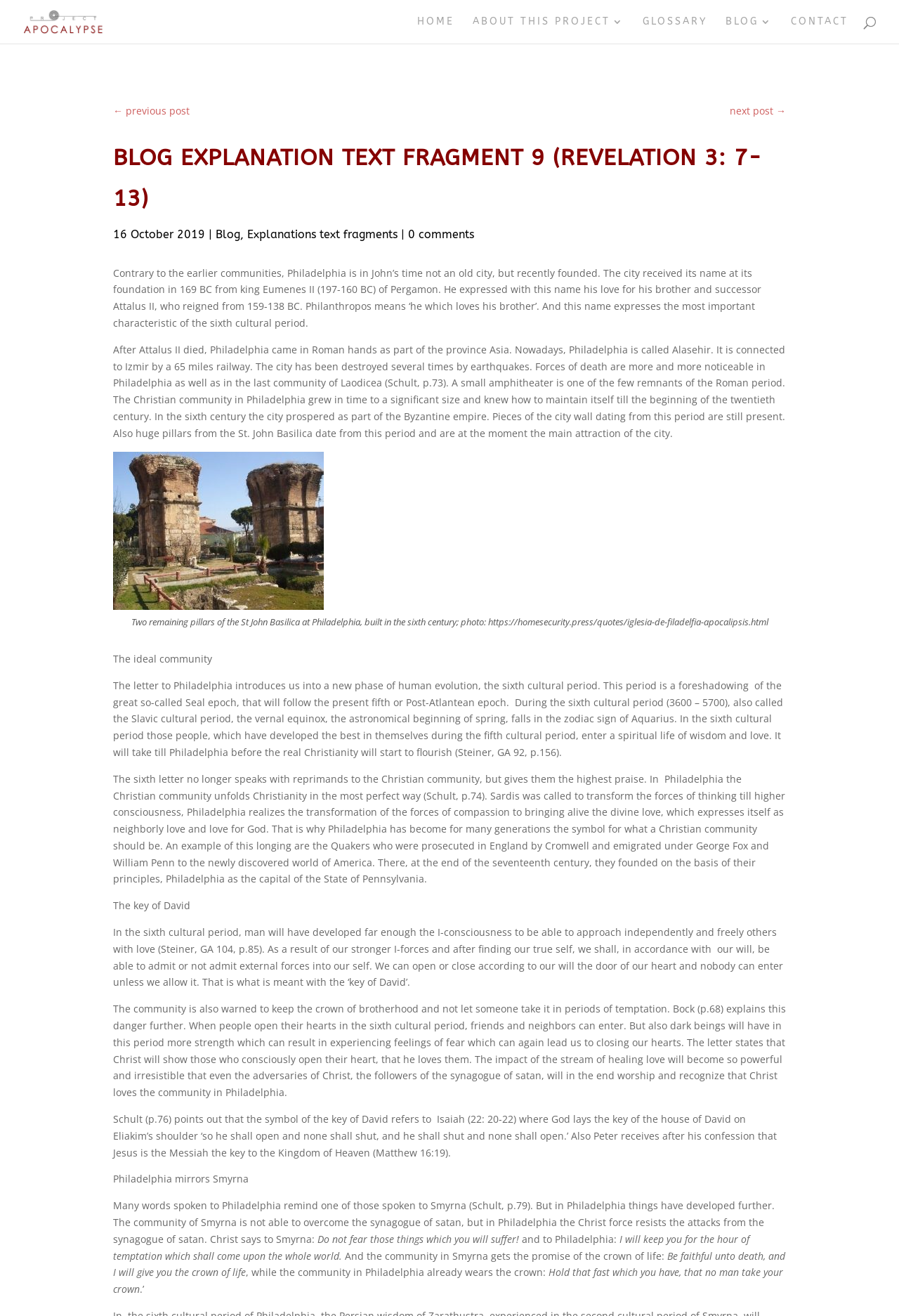What is the name of the city mentioned in the blog post?
Refer to the image and provide a one-word or short phrase answer.

Philadelphia